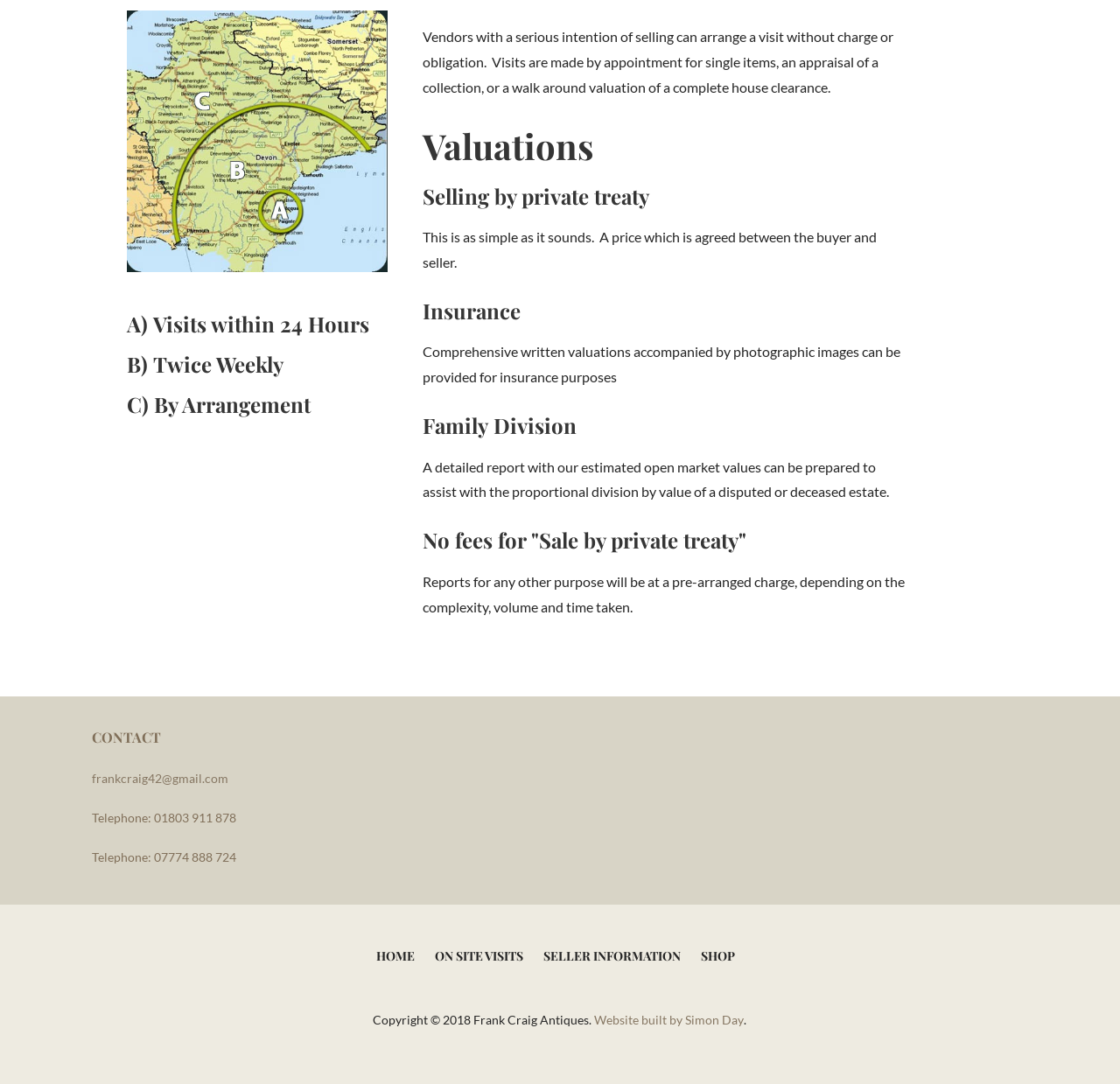Bounding box coordinates are given in the format (top-left x, top-left y, bottom-right x, bottom-right y). All values should be floating point numbers between 0 and 1. Provide the bounding box coordinate for the UI element described as: Seller Information

[0.485, 0.874, 0.608, 0.894]